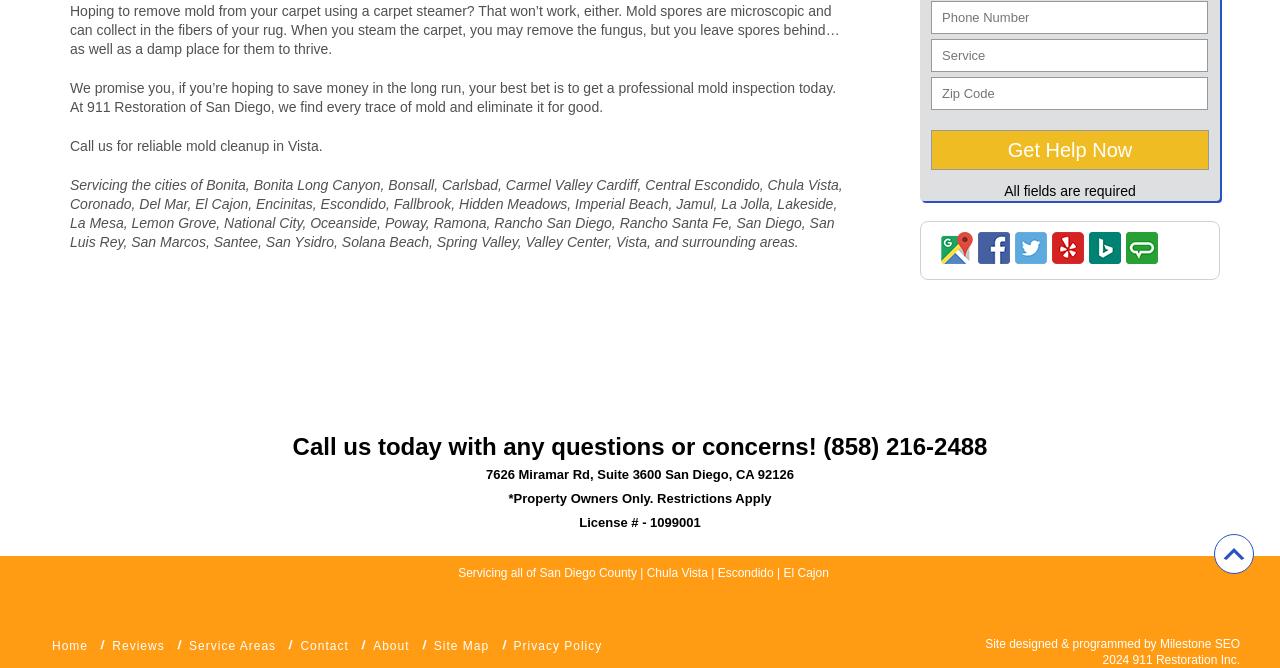Identify the bounding box coordinates of the clickable region necessary to fulfill the following instruction: "Call the company". The bounding box coordinates should be four float numbers between 0 and 1, i.e., [left, top, right, bottom].

[0.229, 0.648, 0.771, 0.689]